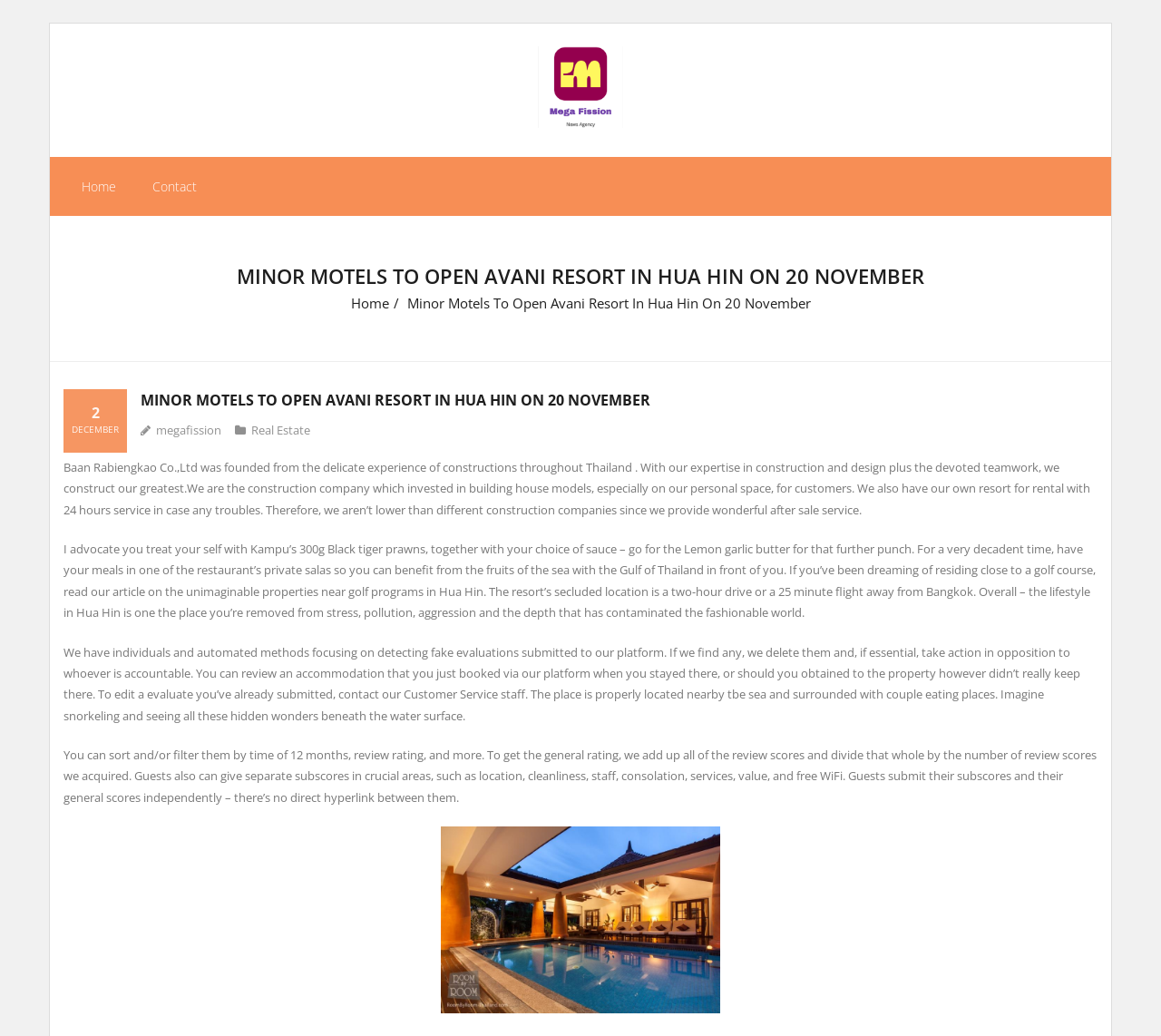What is the name of the resort mentioned?
Please provide a comprehensive answer based on the contents of the image.

The question asks for the name of the resort mentioned on the webpage. By reading the heading 'MINOR MOTELS TO OPEN AVANI RESORT IN HUA HIN ON 20 NOVEMBER', we can infer that the name of the resort is Avani Resort.